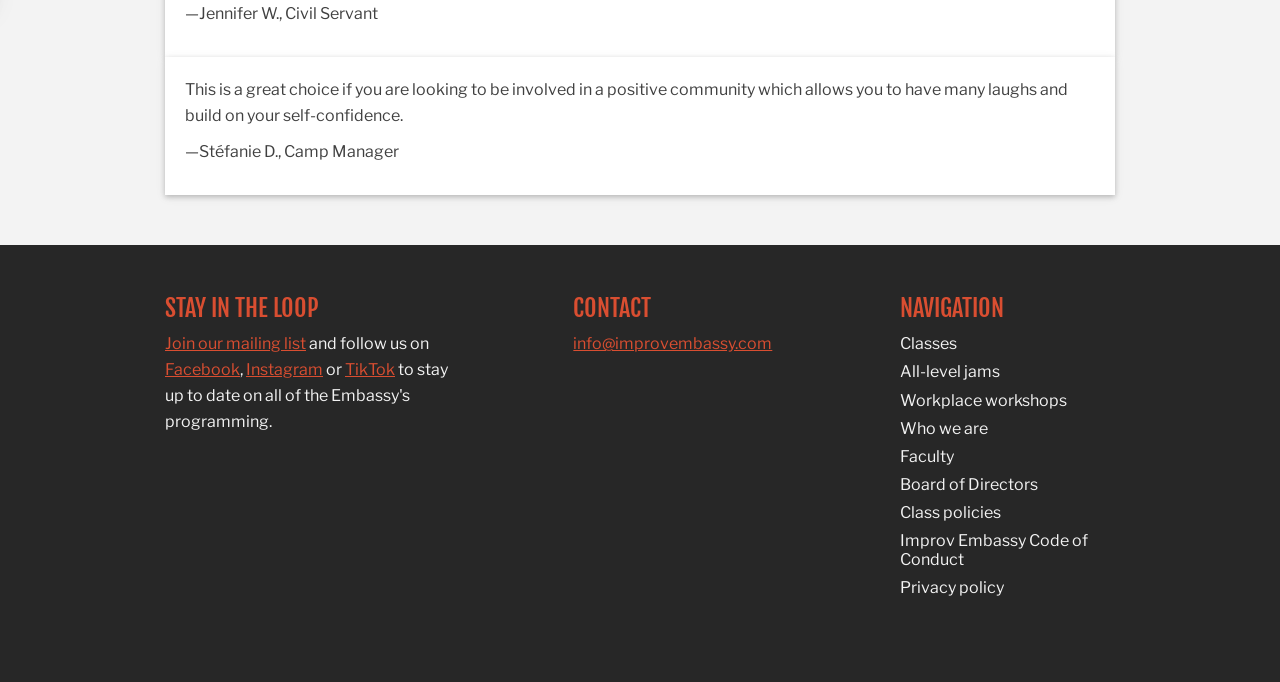Using the description: "All articles with contested statements", determine the UI element's bounding box coordinates. Ensure the coordinates are in the format of four float numbers between 0 and 1, i.e., [left, top, right, bottom].

None